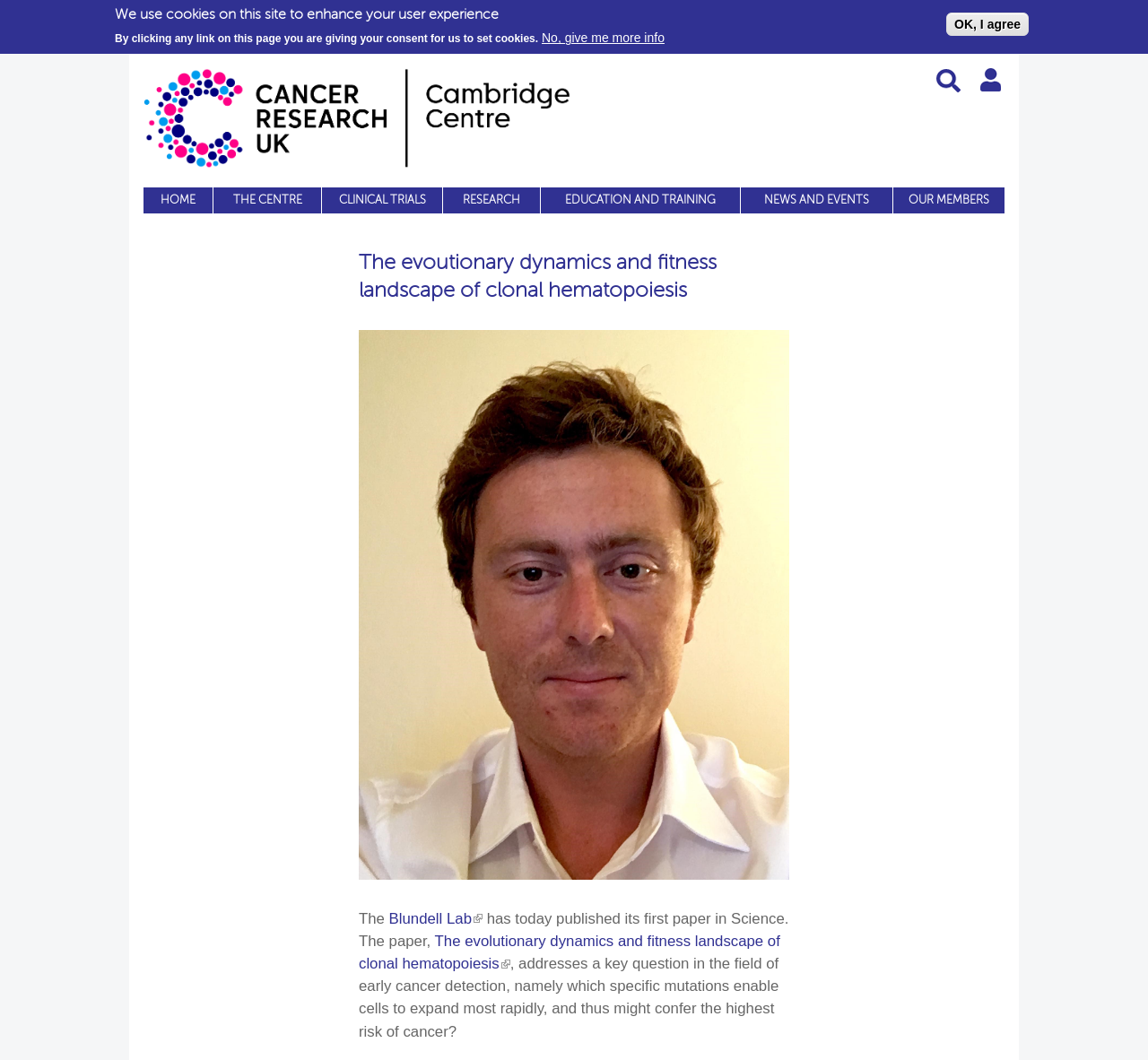What is the topic of the paper published in Science?
Examine the screenshot and reply with a single word or phrase.

Clonal hematopoiesis